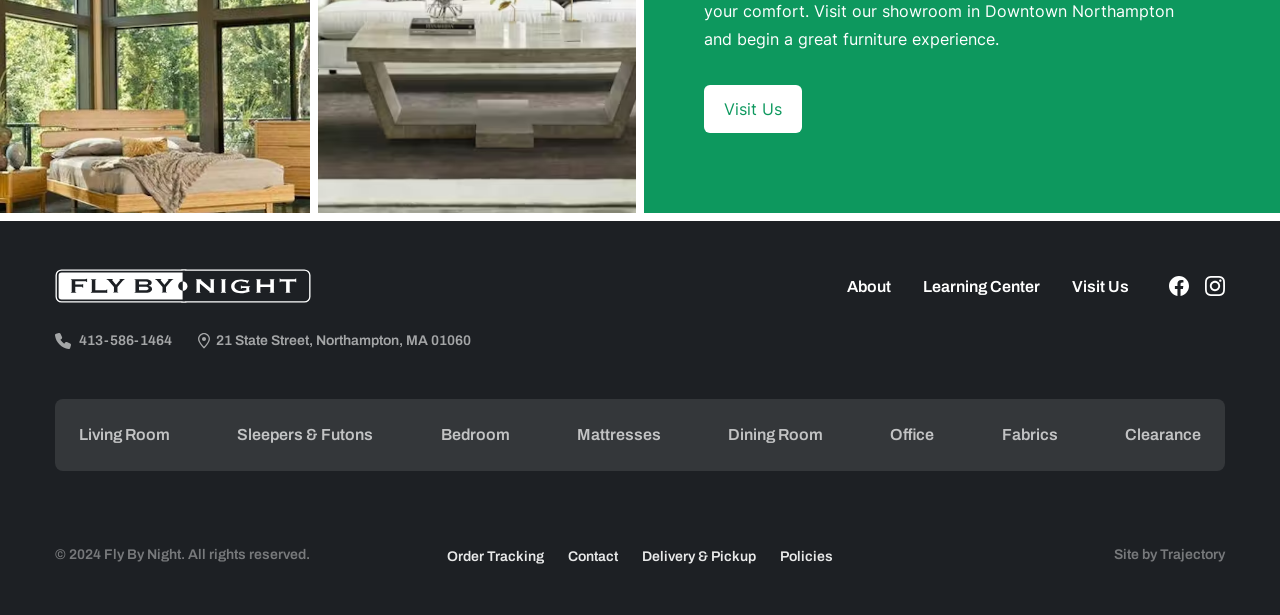What is the copyright year of the website? Observe the screenshot and provide a one-word or short phrase answer.

2024